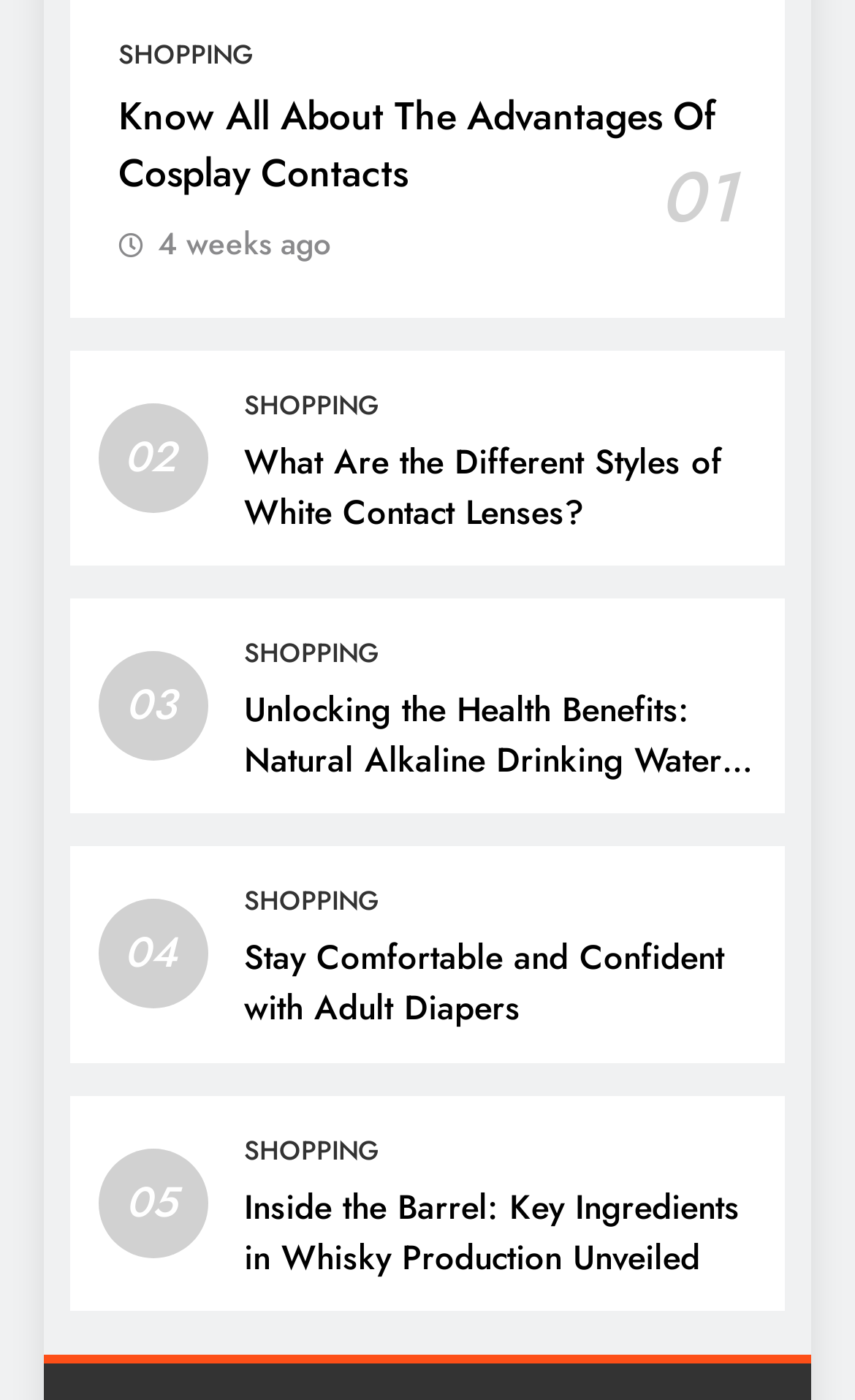What is the topic of the last article?
Look at the image and answer the question using a single word or phrase.

Whisky Production